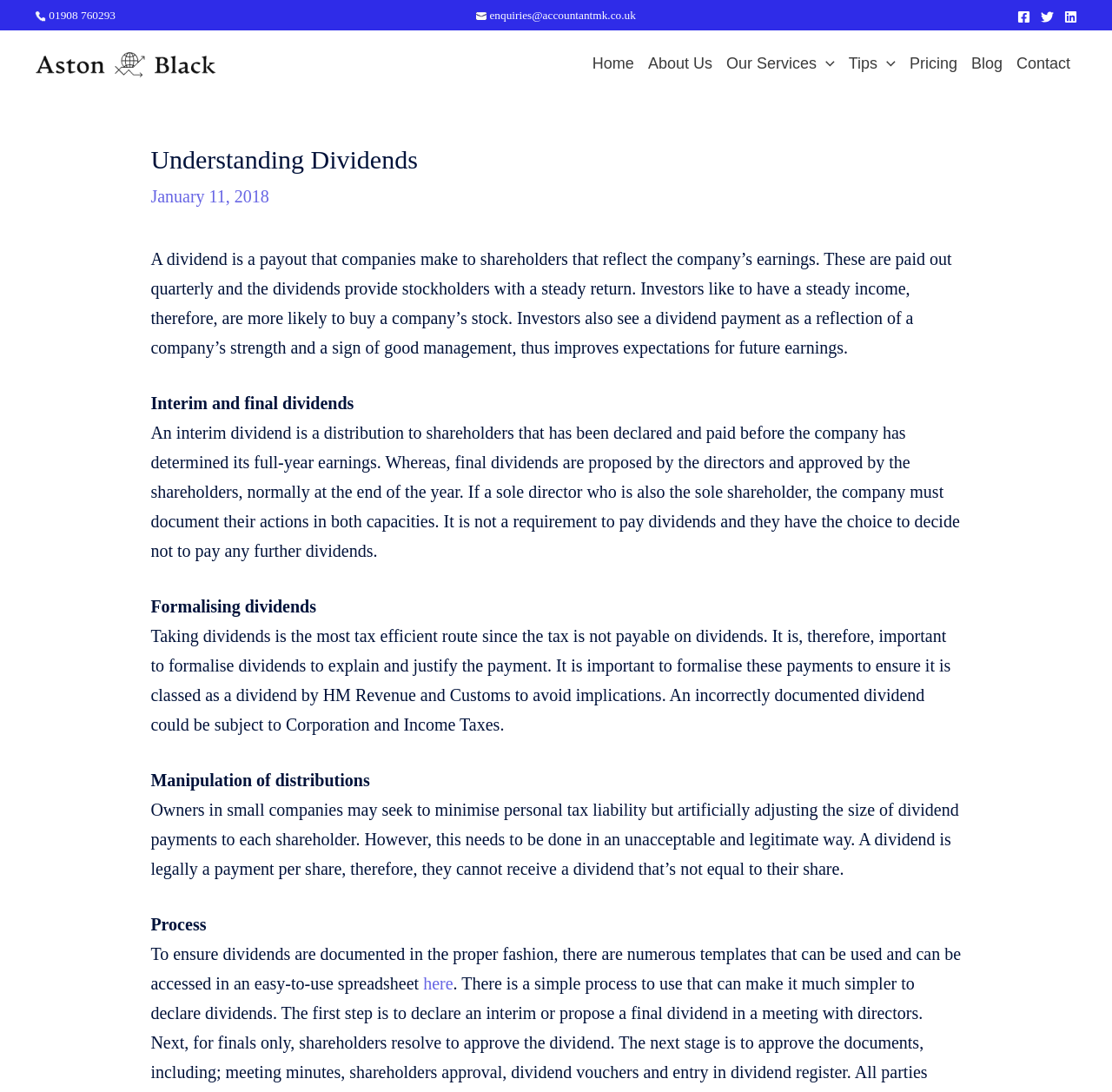Locate the bounding box coordinates of the clickable region to complete the following instruction: "Send an email to enquiries."

[0.428, 0.007, 0.572, 0.02]